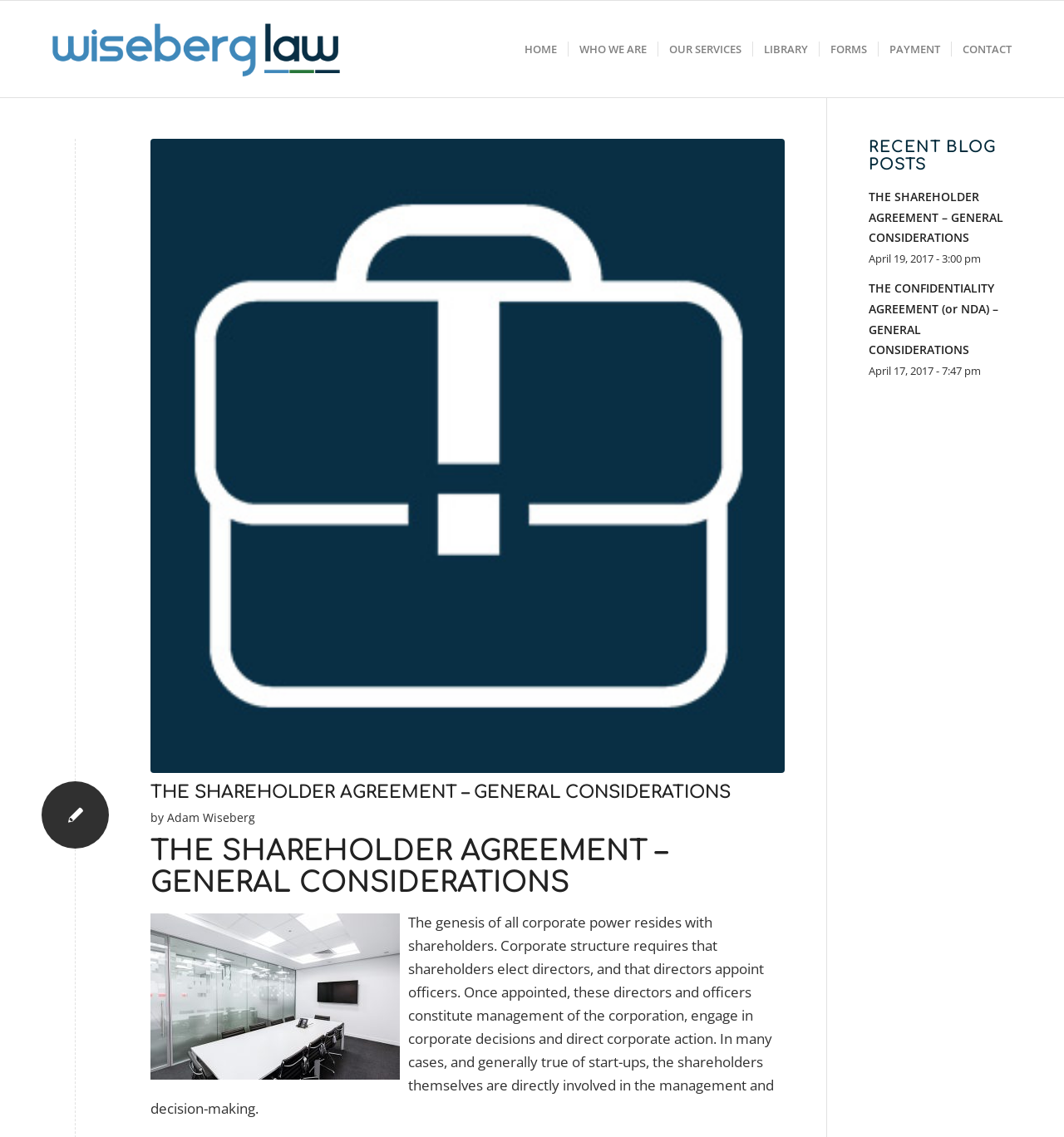Who is the author of the blog post?
Using the image, elaborate on the answer with as much detail as possible.

The author of the blog post can be found in the main content area of the webpage, where it is written as 'by Adam Wiseberg' below the title of the blog post.